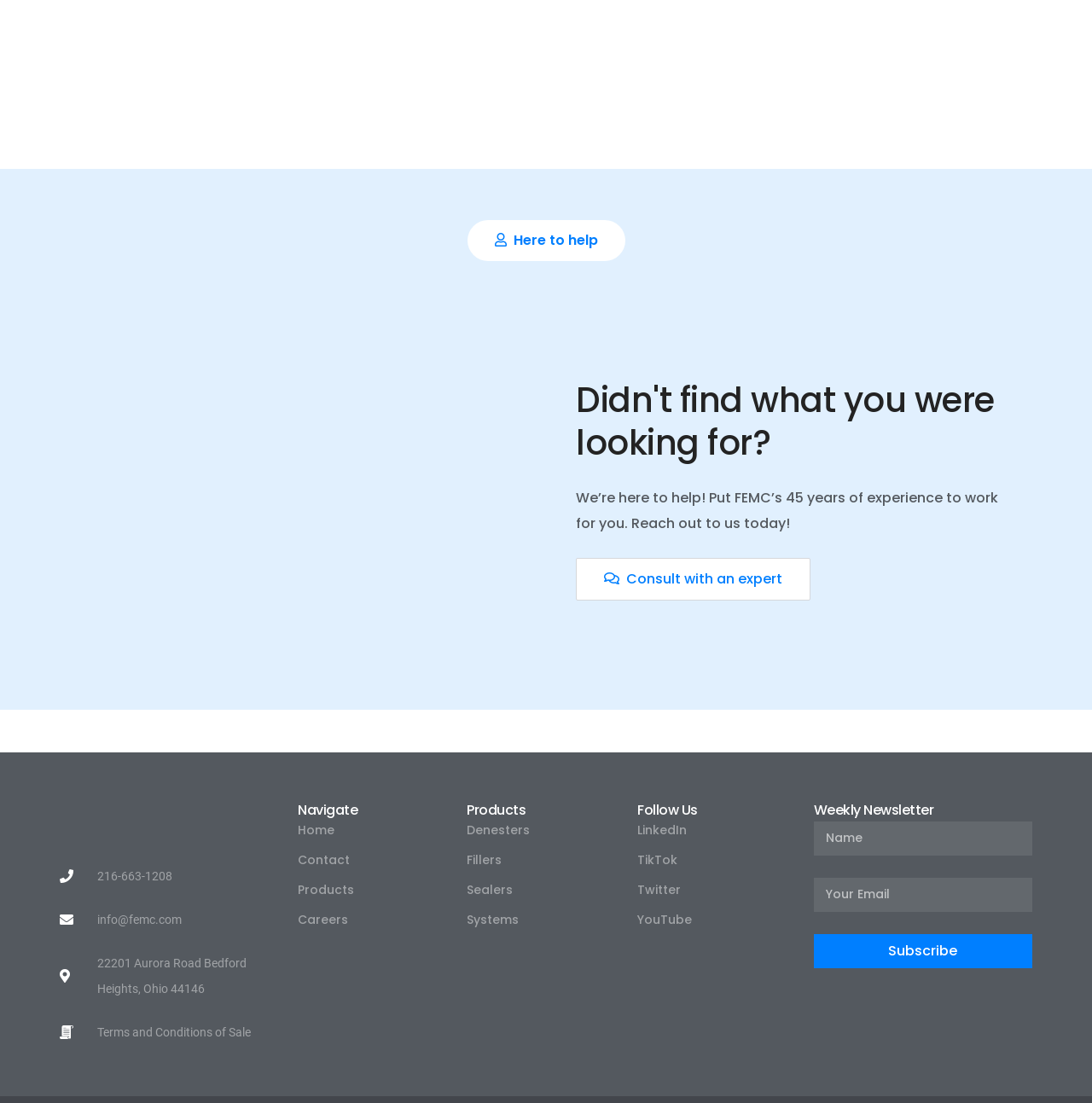What is the company's email address?
Please describe in detail the information shown in the image to answer the question.

I found the email address by looking at the static text element with the bounding box coordinates [0.089, 0.828, 0.166, 0.84], which contains the email address 'info@femc.com'.